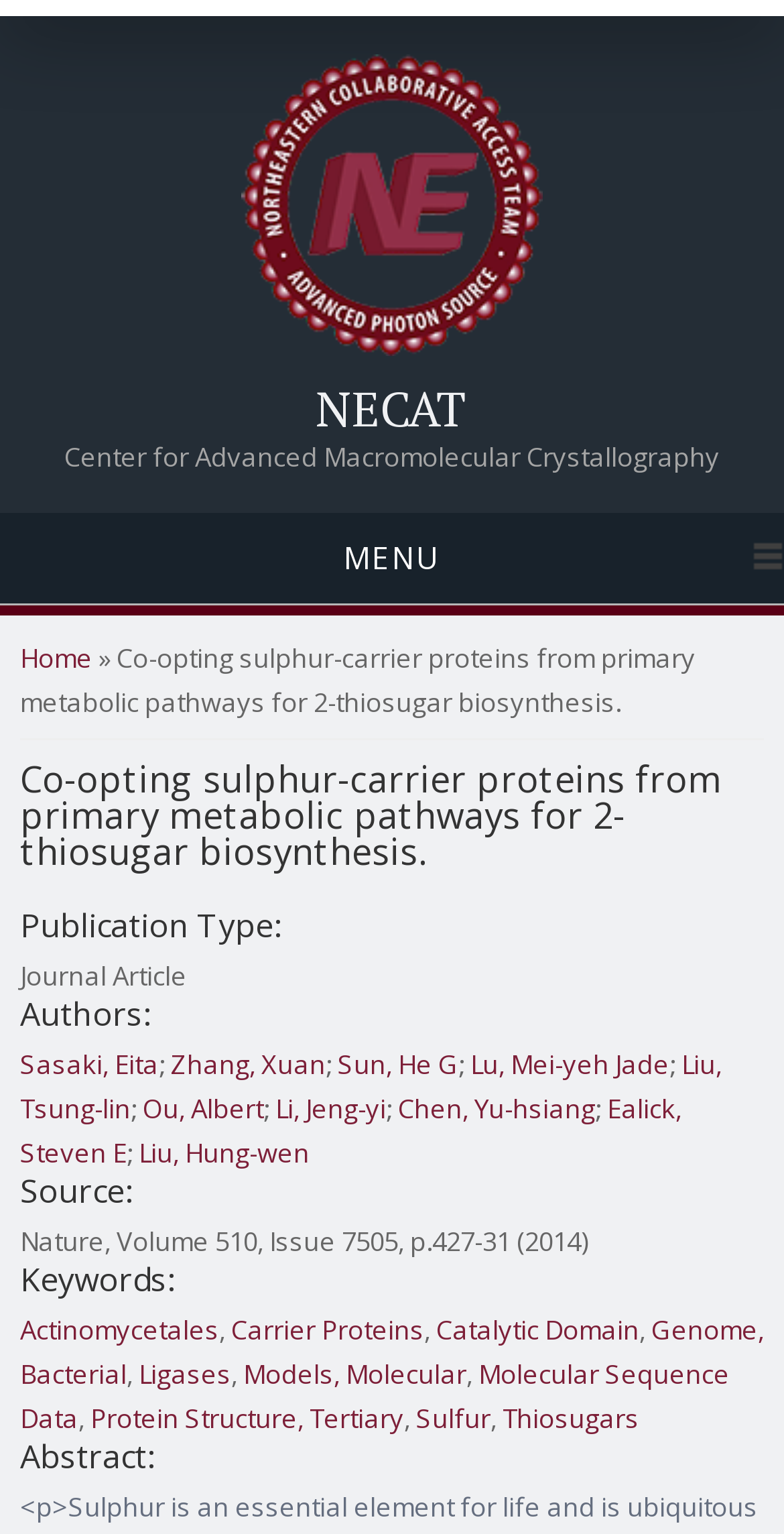Provide a one-word or short-phrase answer to the question:
What is the source of the article?

Nature, Volume 510, Issue 7505, p.427-31 (2014)